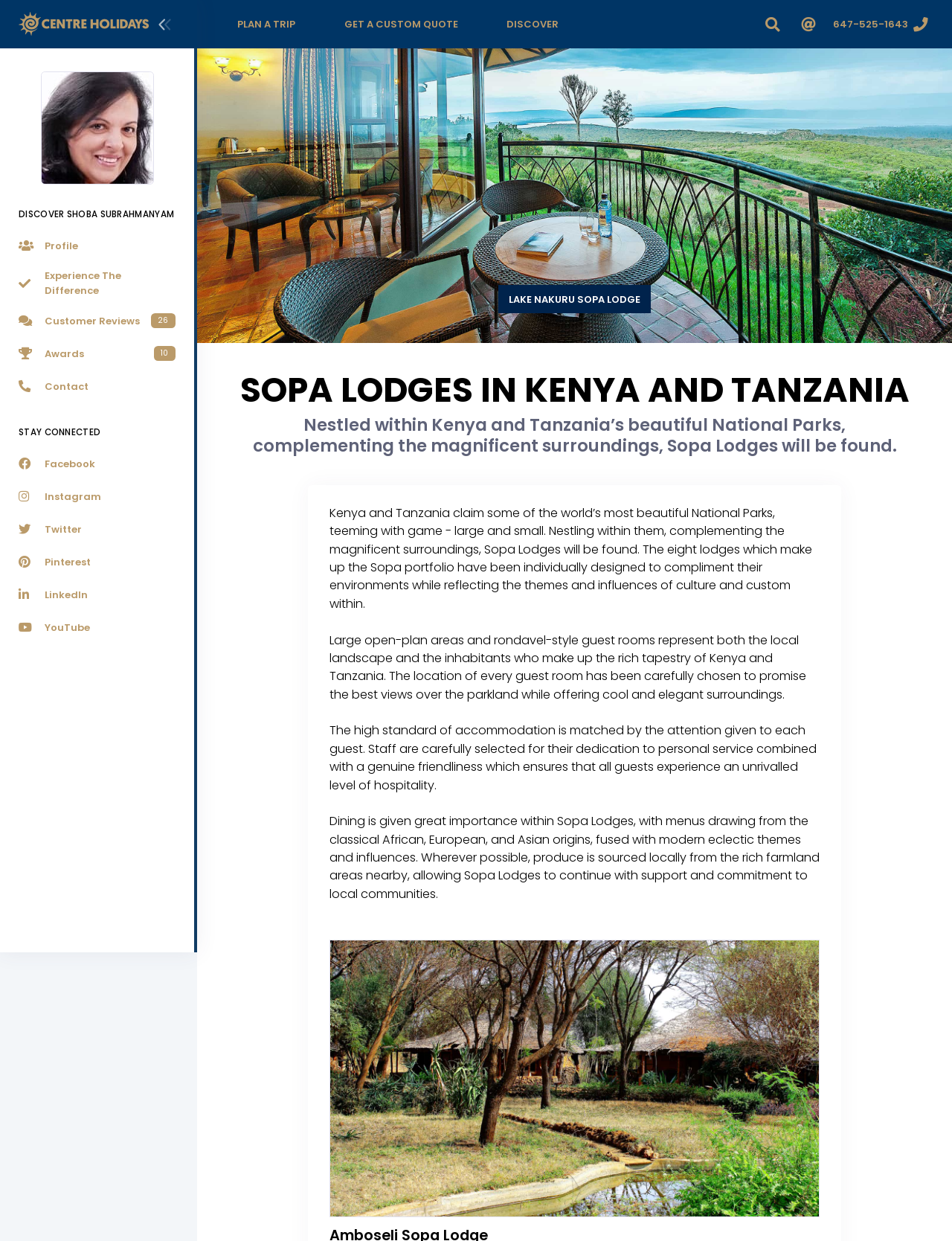Give a comprehensive overview of the webpage, including key elements.

The webpage is about Sopa Lodges, a collection of lodges located within Kenya and Tanzania's beautiful National Parks. At the top left corner, there is a link to "Centre Holidays" accompanied by an image. Next to it, there is a button with an image. Below these elements, there is a link to "Shoba Subrahmanyam" with an image, and a heading that reads "DISCOVER SHOBA SUBRAHMANYAM". 

On the left side of the page, there are several links to different sections, including "Profile", "Experience The Difference", "Customer Reviews", "Awards", and "Contact". Below these links, there is a heading that reads "STAY CONNECTED", followed by links to various social media platforms, including Facebook, Instagram, Twitter, Pinterest, LinkedIn, and YouTube.

In the middle of the page, there are three prominent links: "PLAN A TRIP", "GET A CUSTOM QUOTE", and "DISCOVER". On the right side, there is a phone number "647-525-1643" displayed. Below it, there is an image of "Lake Nakuru Sopa Lodge", accompanied by a link and a button to the same lodge.

The main content of the page is divided into several sections. The first section has a heading that reads "SOPA LODGES IN KENYA AND TANZANIA", followed by a paragraph that describes the location of the lodges within the National Parks. The next section has a heading that summarizes the unique design of the lodges, which reflects the local culture and environment. 

The following sections describe the amenities and services offered by the lodges, including the high standard of accommodation, personalized service, and dining options that incorporate local produce and eclectic themes. At the bottom of the page, there is an image of "Amboseli Sopa Lodge - Kenya, Africa".